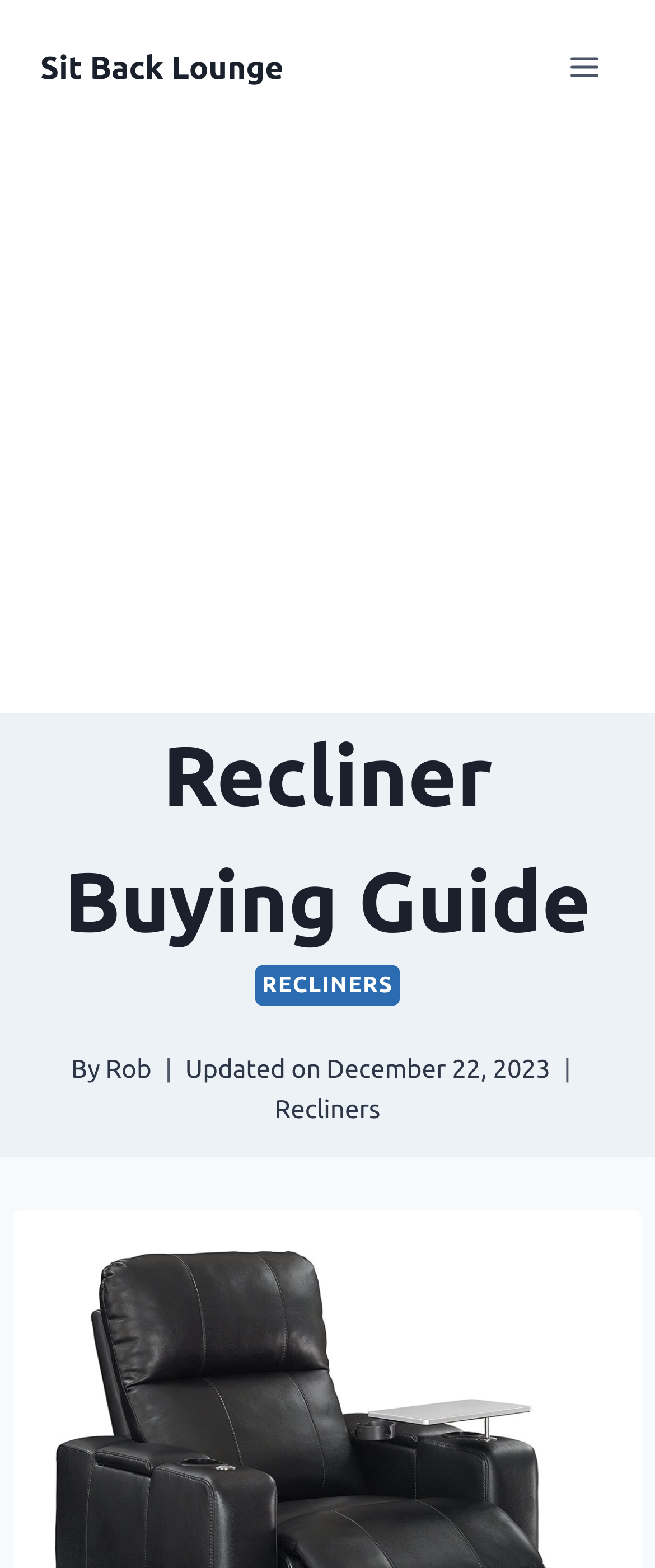Find the headline of the webpage and generate its text content.

Recliner Buying Guide